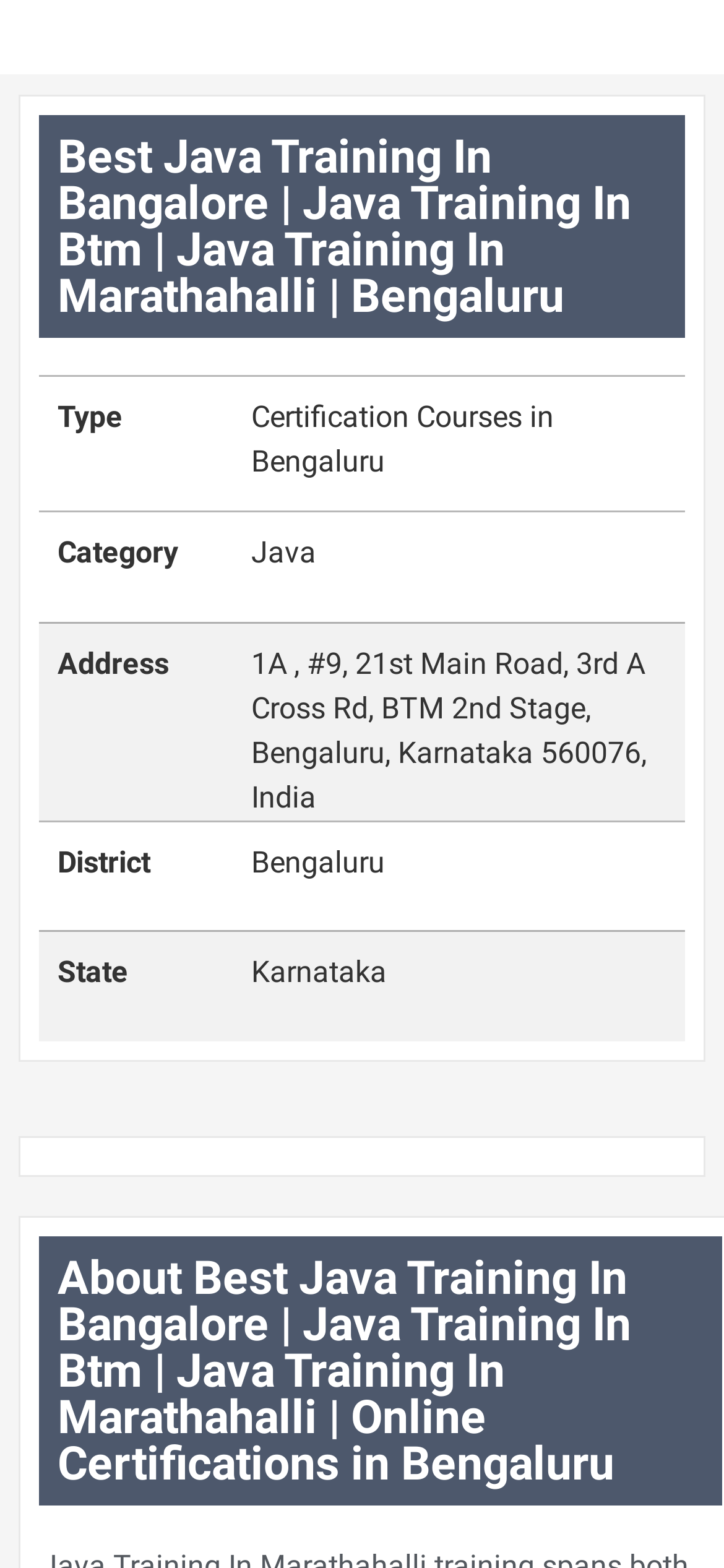What is the category of the course? Please answer the question using a single word or phrase based on the image.

Java